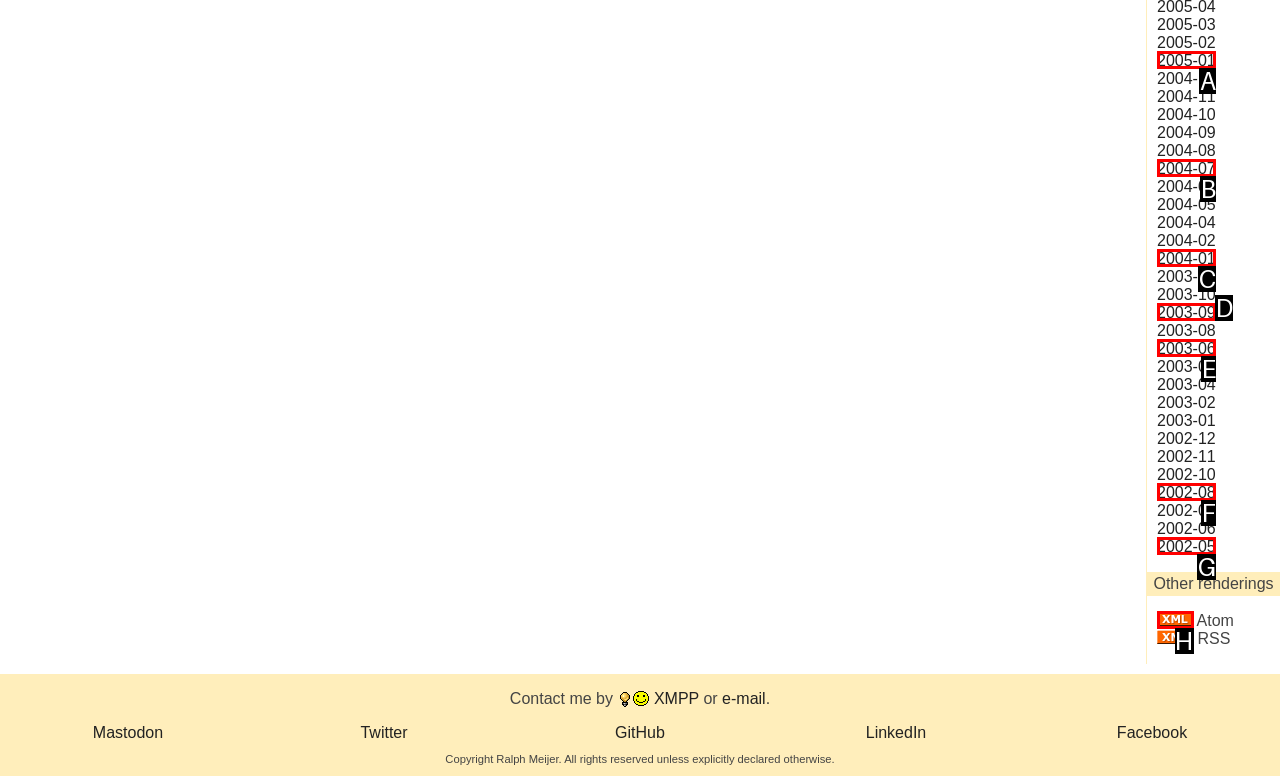Select the option that fits this description: parent_node: Atom
Answer with the corresponding letter directly.

H